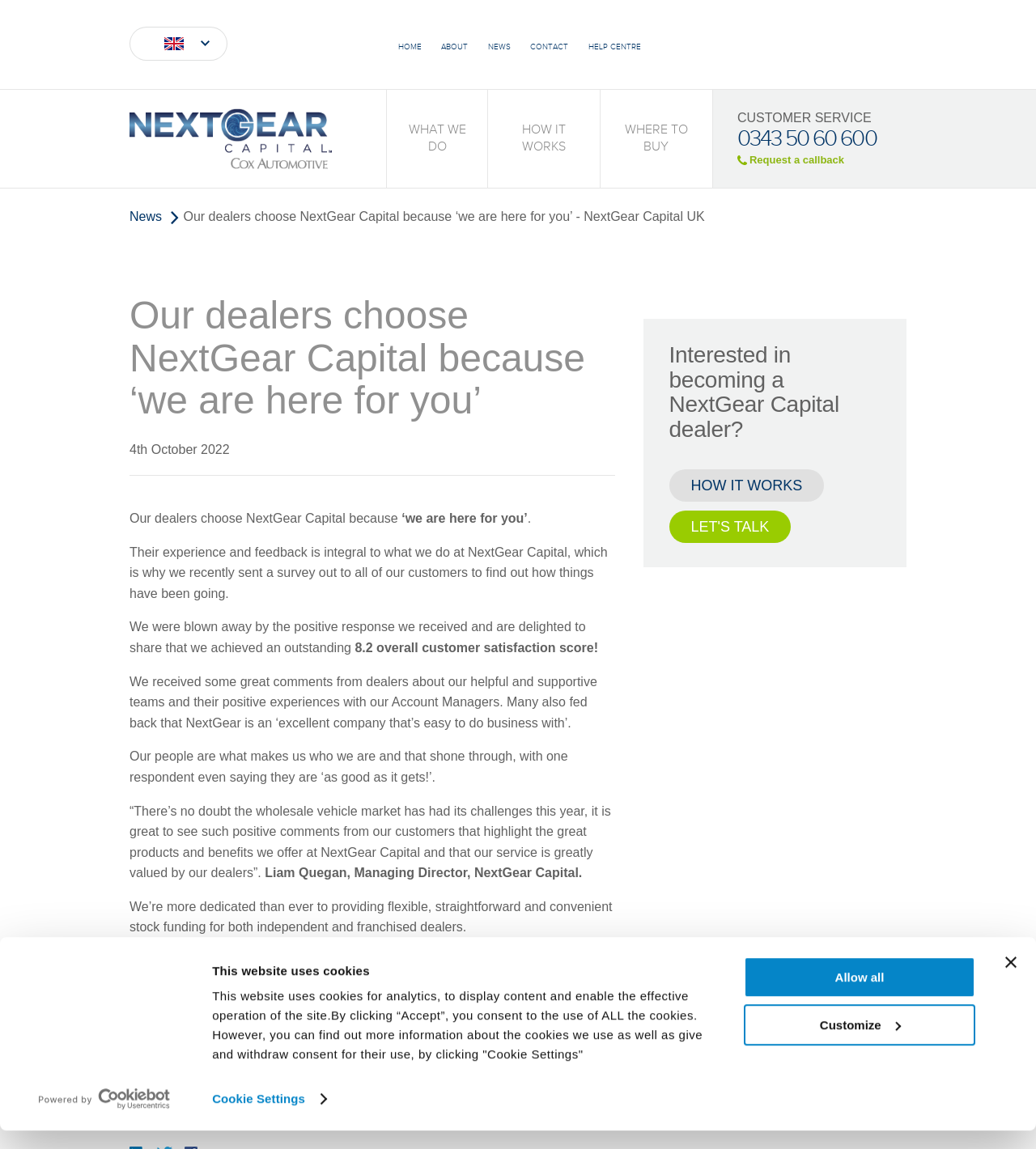Locate the bounding box coordinates of the element's region that should be clicked to carry out the following instruction: "Click the 'APPLY NOW' button". The coordinates need to be four float numbers between 0 and 1, i.e., [left, top, right, bottom].

[0.649, 0.025, 0.774, 0.053]